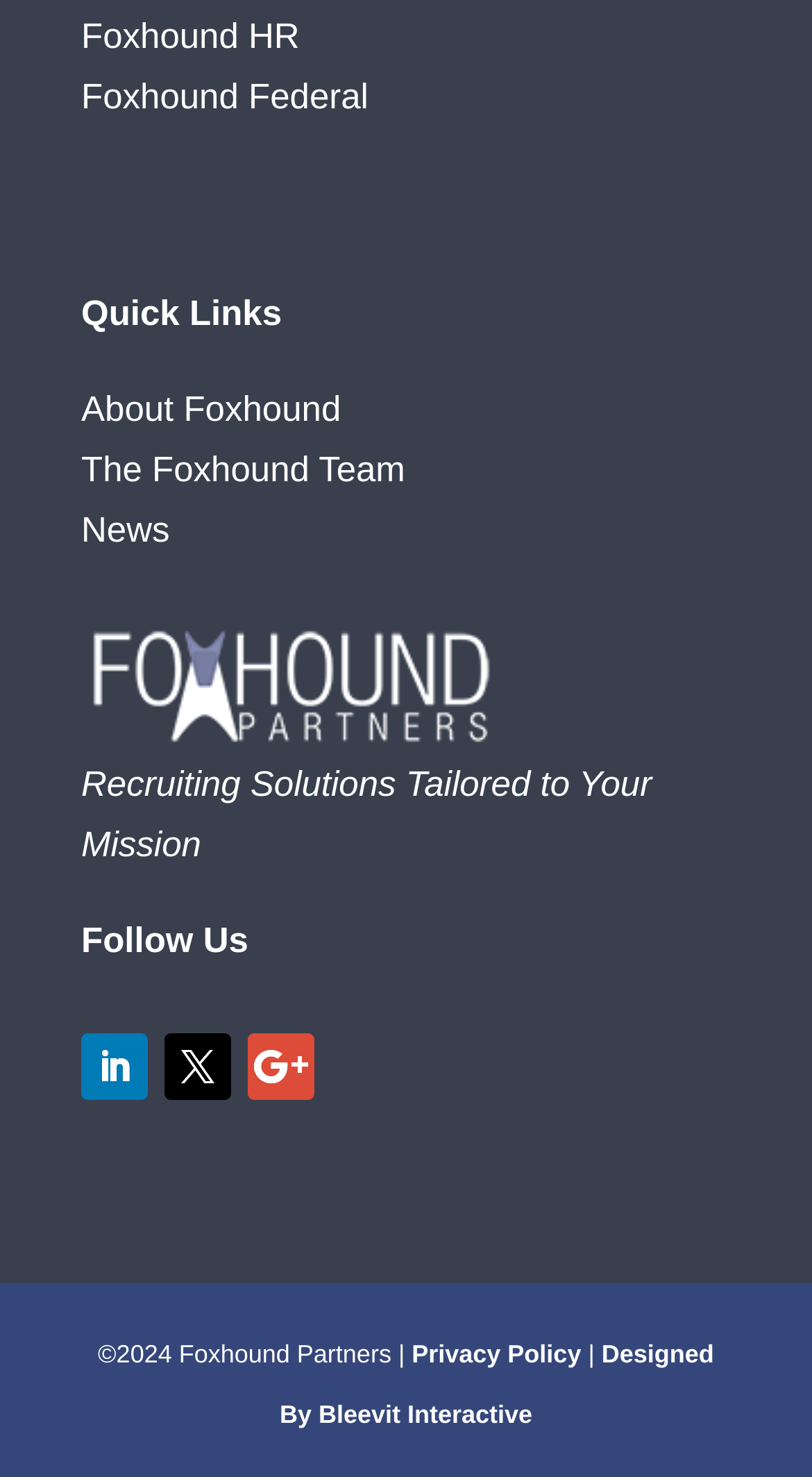Who designed the website?
Analyze the screenshot and provide a detailed answer to the question.

The website was designed by Bleevit Interactive, as stated in the footer of the page.